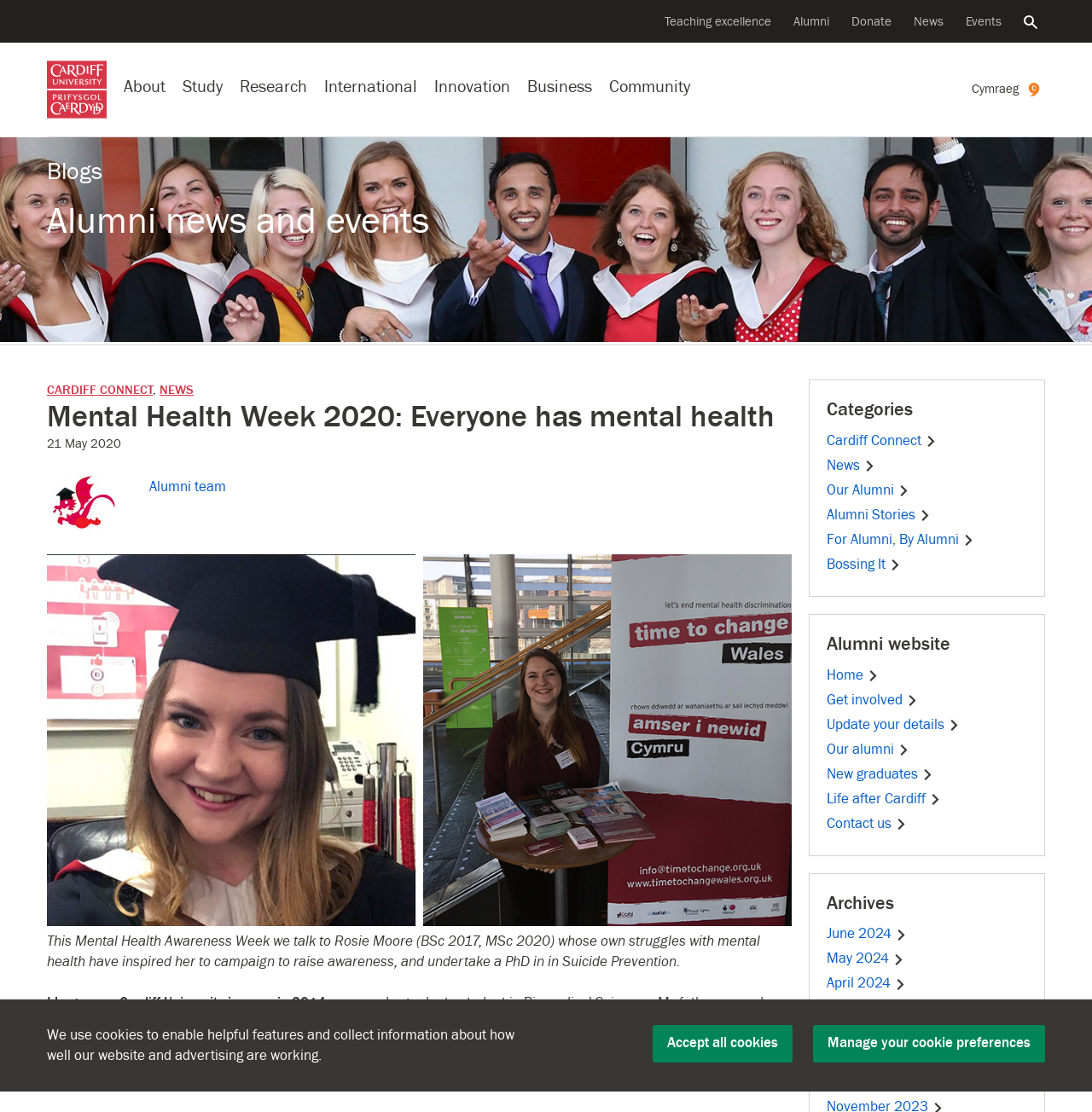What is the name of the alumni team?
From the screenshot, provide a brief answer in one word or phrase.

Alumni team